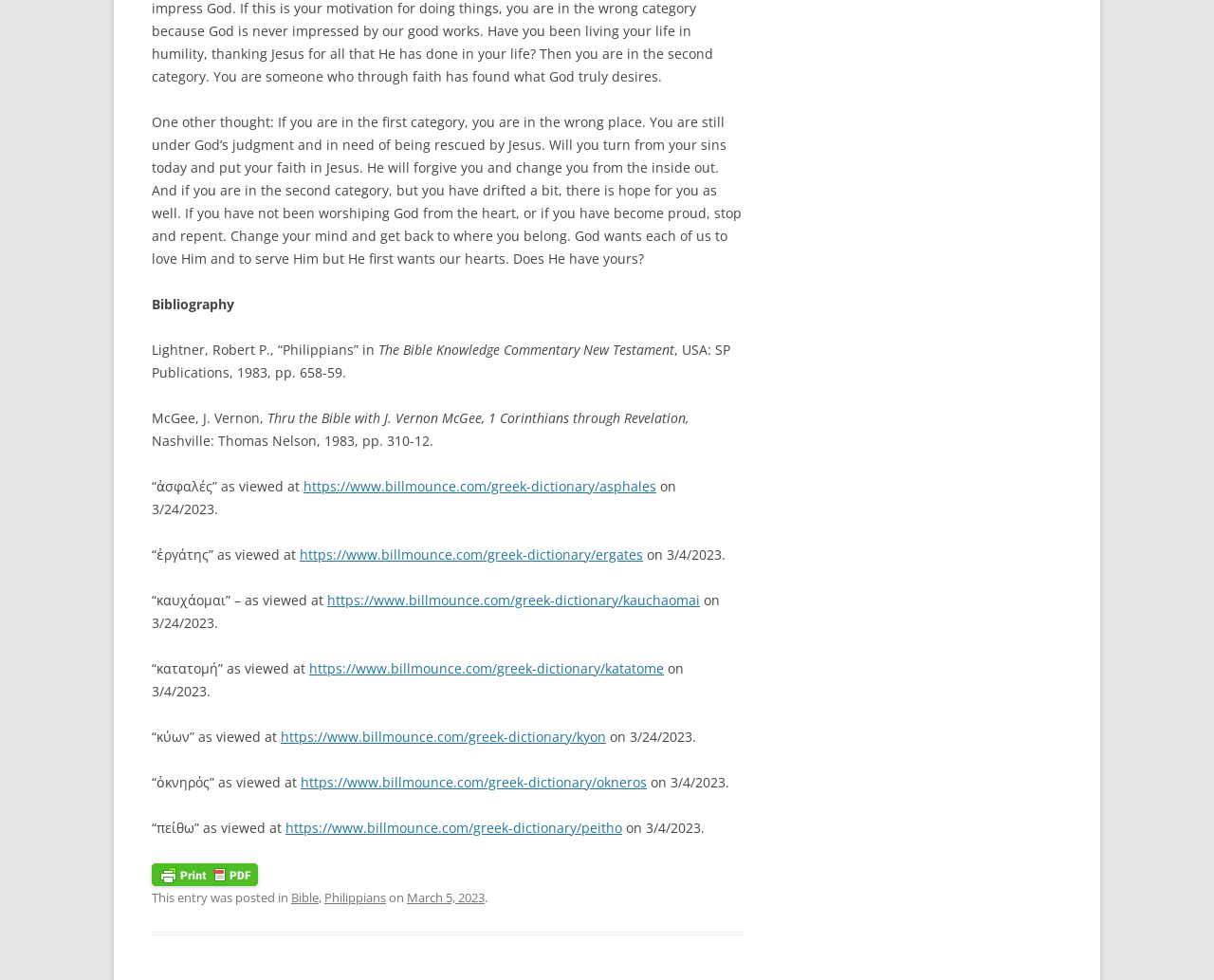Determine the bounding box coordinates of the region that needs to be clicked to achieve the task: "Open the link to Thru the Bible with J. Vernon McGee".

[0.22, 0.417, 0.567, 0.435]